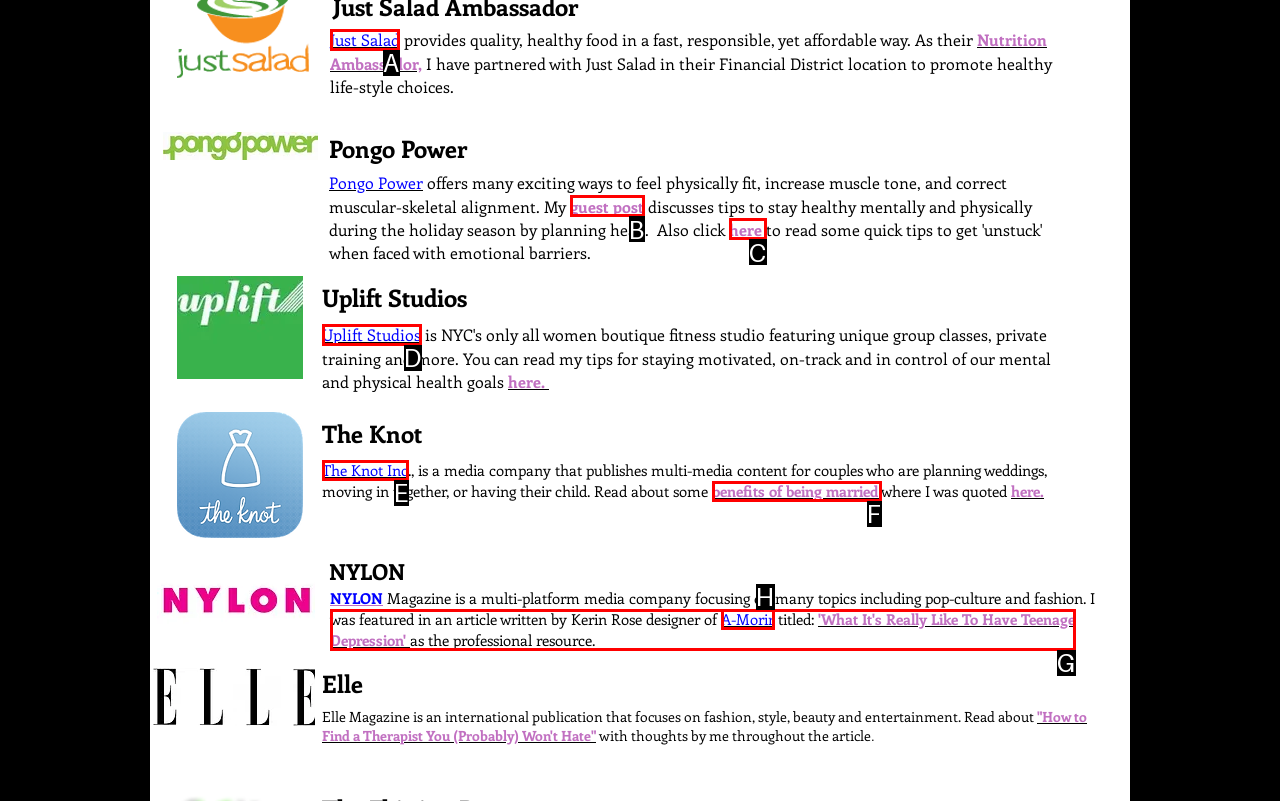Select the HTML element that needs to be clicked to carry out the task: Click on 'Just Salad'
Provide the letter of the correct option.

A